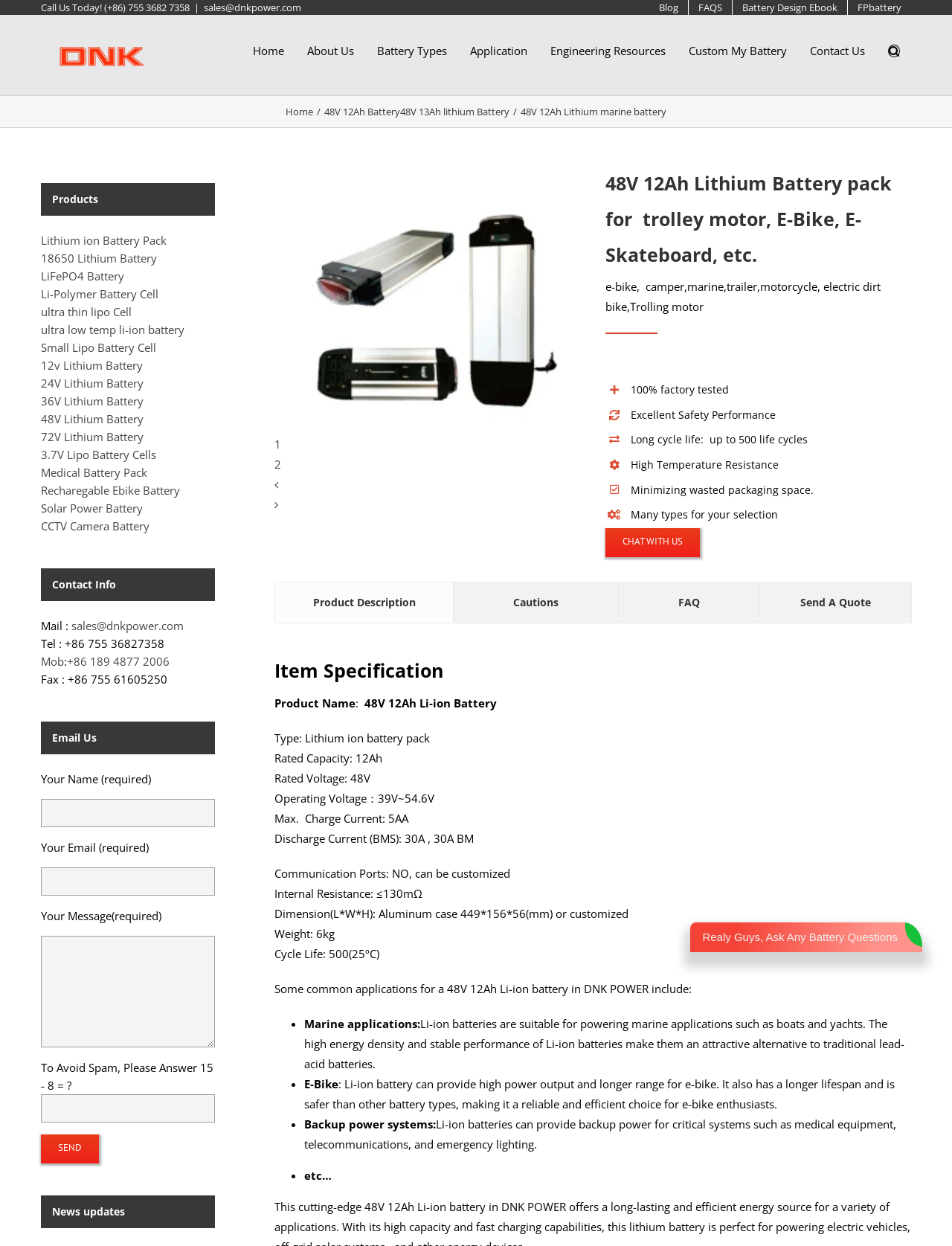Please identify the bounding box coordinates of the area that needs to be clicked to fulfill the following instruction: "Click the 'Search' button."

[0.92, 0.013, 0.957, 0.069]